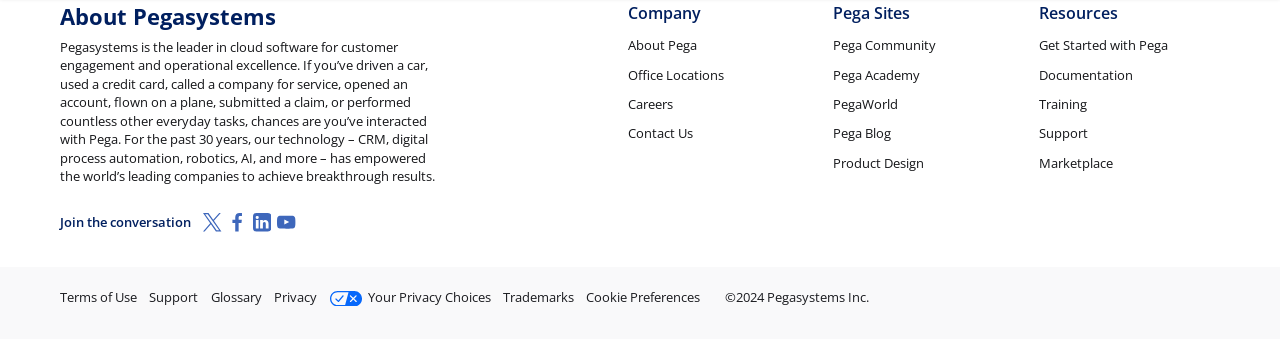What are the categories of links in the footer?
Provide a one-word or short-phrase answer based on the image.

Company, Pega Sites, Resources